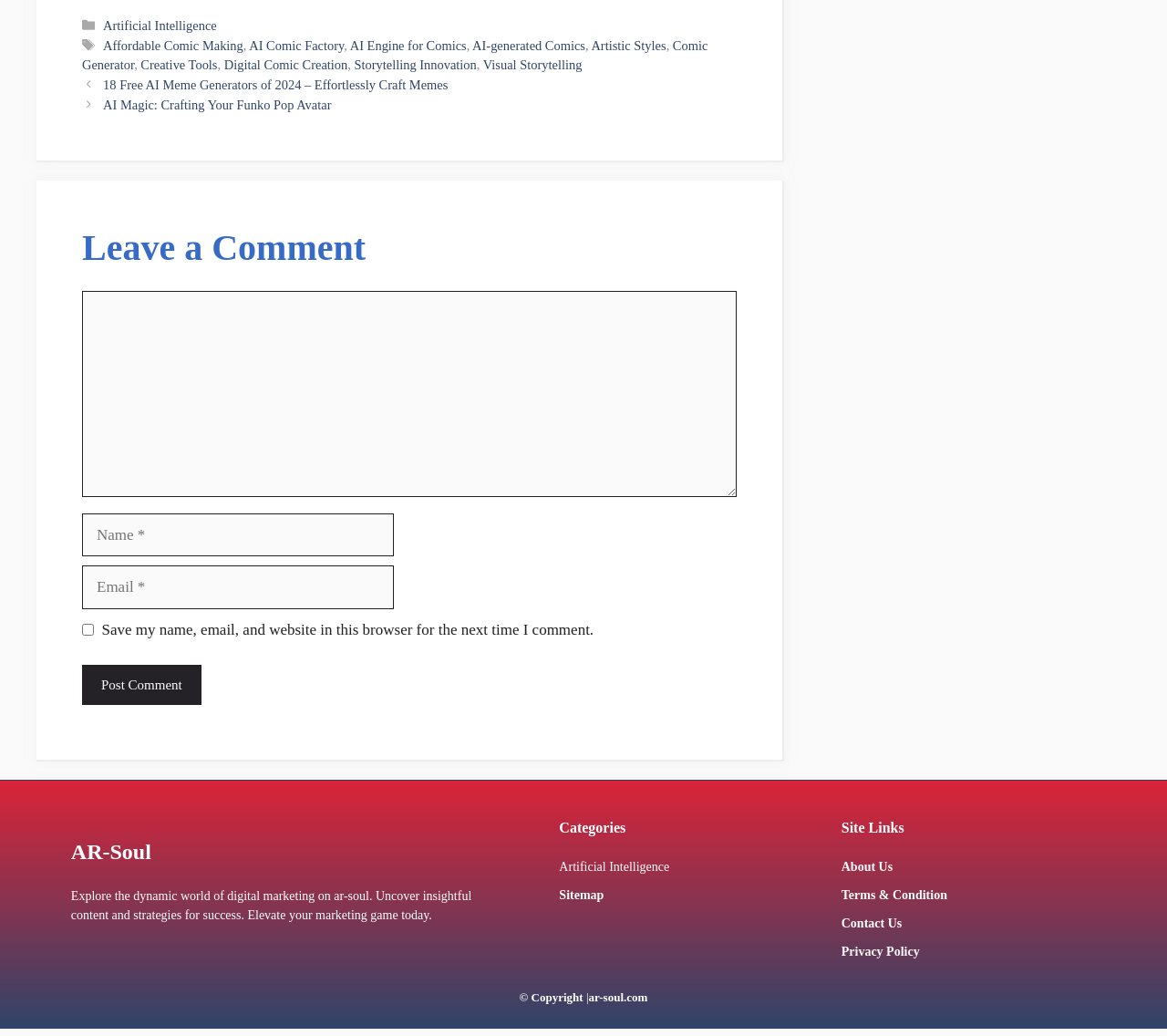What is the label of the checkbox below the 'Email' textbox?
Provide a detailed and extensive answer to the question.

I determined the answer by looking at the checkbox element located below the 'Email' textbox, which has a label that starts with 'Save my name, email, and website'.